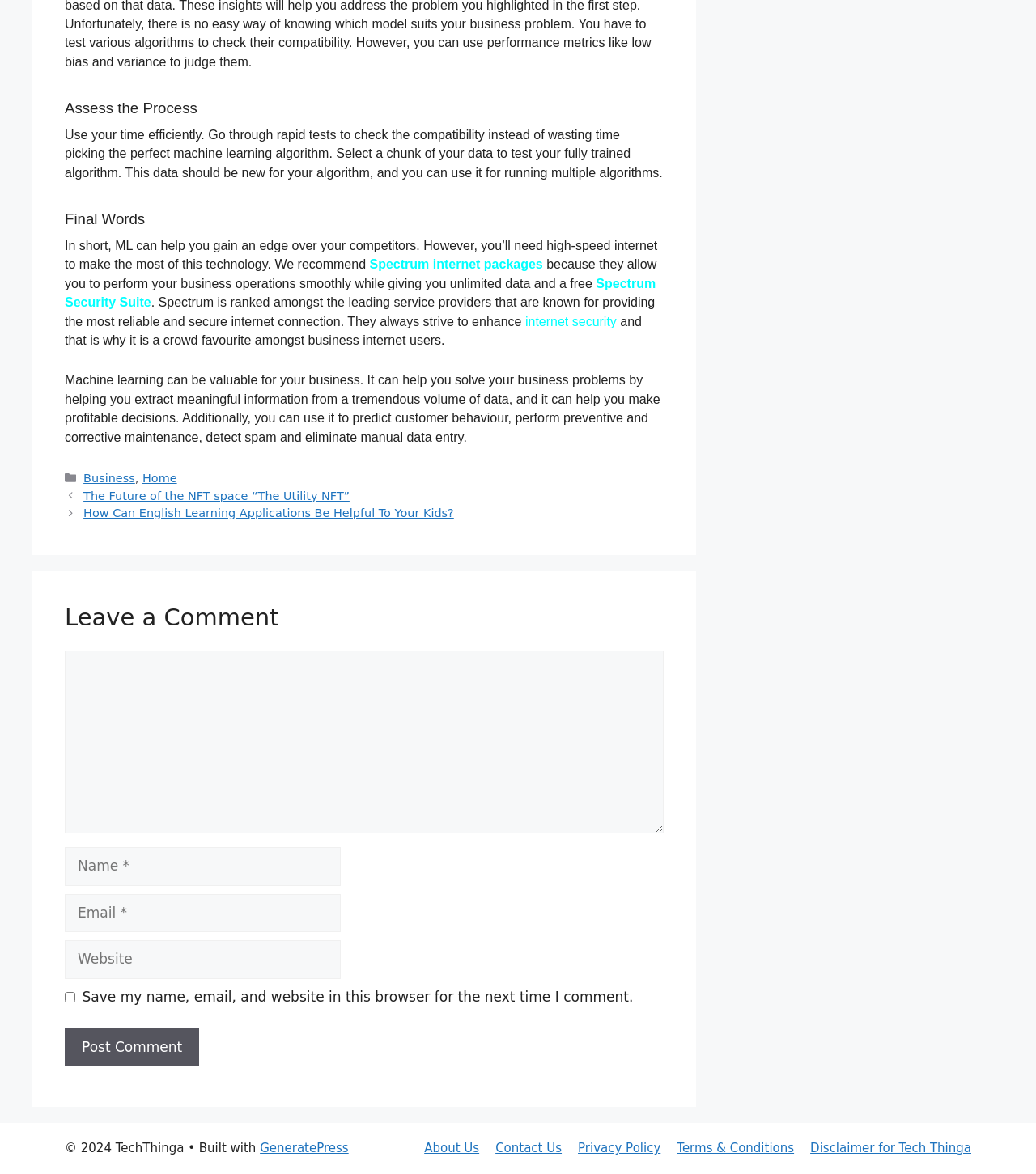What is the purpose of the comment section?
Using the image, answer in one word or phrase.

To leave a comment